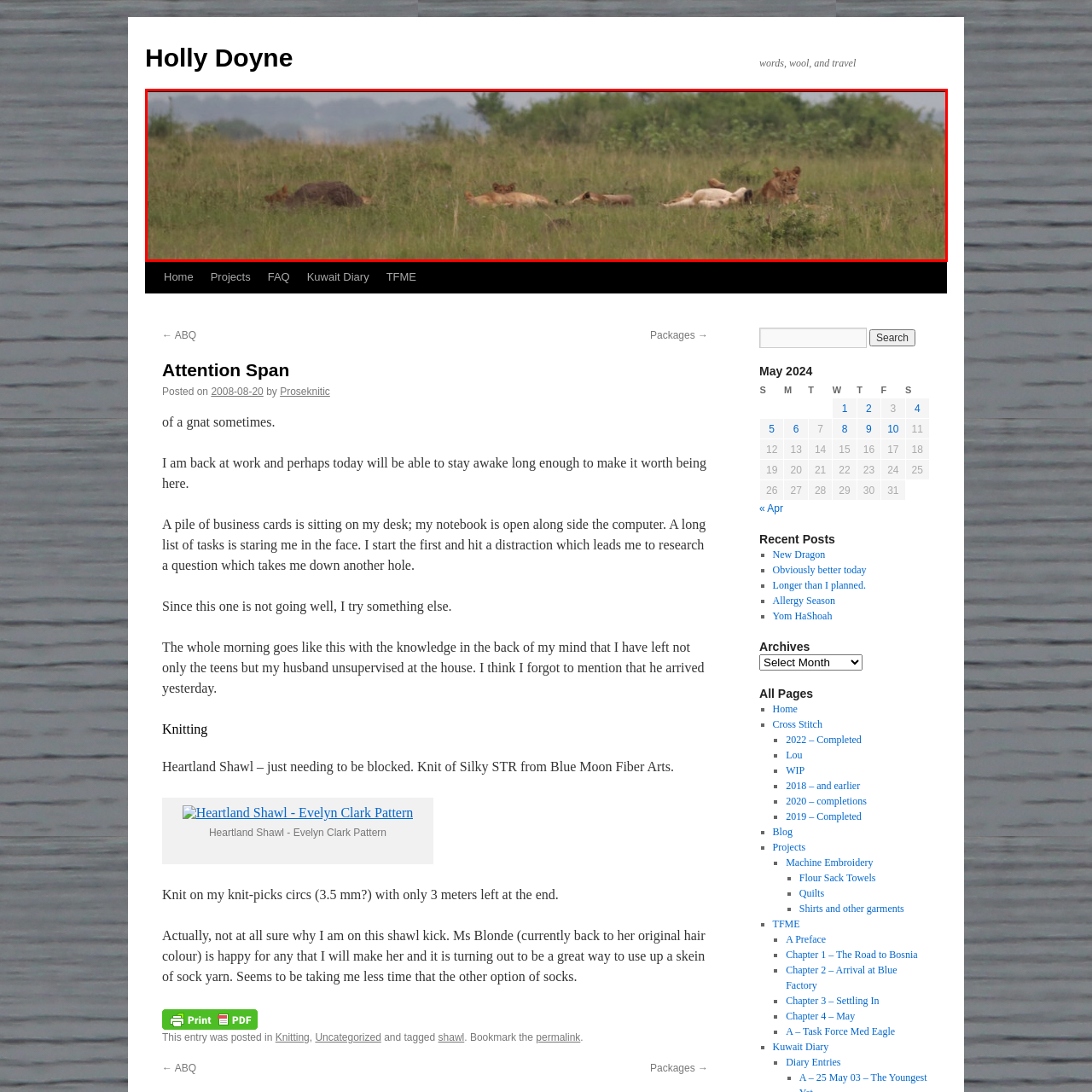Detail the features and components of the image inside the red outline.

In this serene landscape, a small group of lions is depicted resting peacefully in a grassy savanna. The scene captures their natural behavior, showcasing a mixture of adult and juvenile lions comfortably sprawled out in the soft grass. The warm tones of their fur contrast beautifully with the lush green surroundings, while gentle hills fade into the background, hinting at the vastness of their habitat. The tranquil atmosphere suggests a midday lull, where these majestic creatures take a much-needed break from their daily activities, embodying both strength and calmness in the wild.